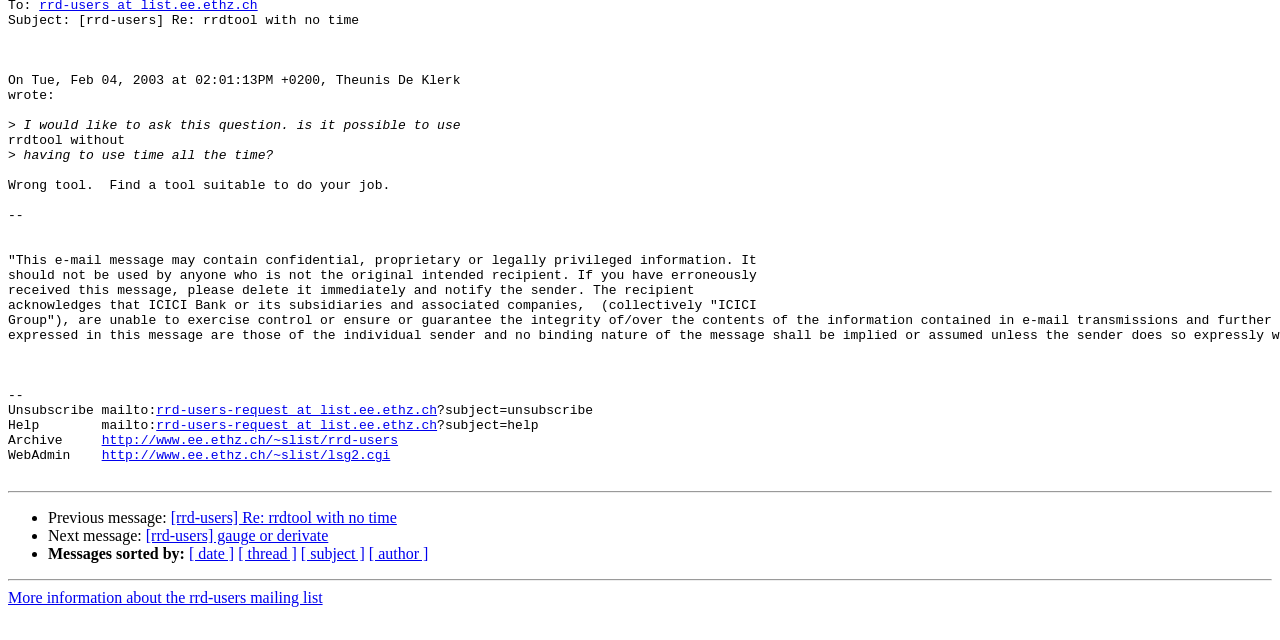Identify and provide the bounding box coordinates of the UI element described: "http://www.ee.ethz.ch/~slist/rrd-users". The coordinates should be formatted as [left, top, right, bottom], with each number being a float between 0 and 1.

[0.08, 0.677, 0.312, 0.701]